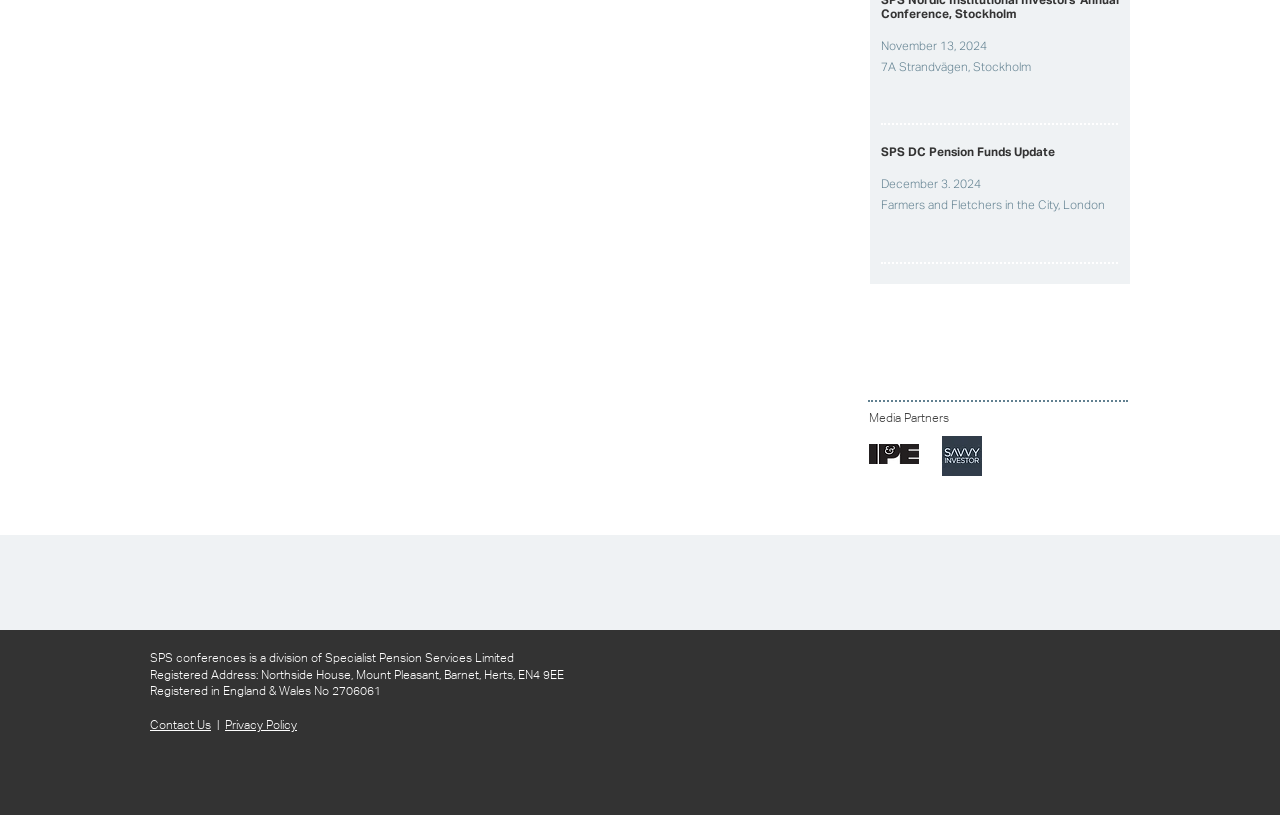Given the webpage screenshot and the description, determine the bounding box coordinates (top-left x, top-left y, bottom-right x, bottom-right y) that define the location of the UI element matching this description: Privacy Policy

[0.176, 0.881, 0.232, 0.898]